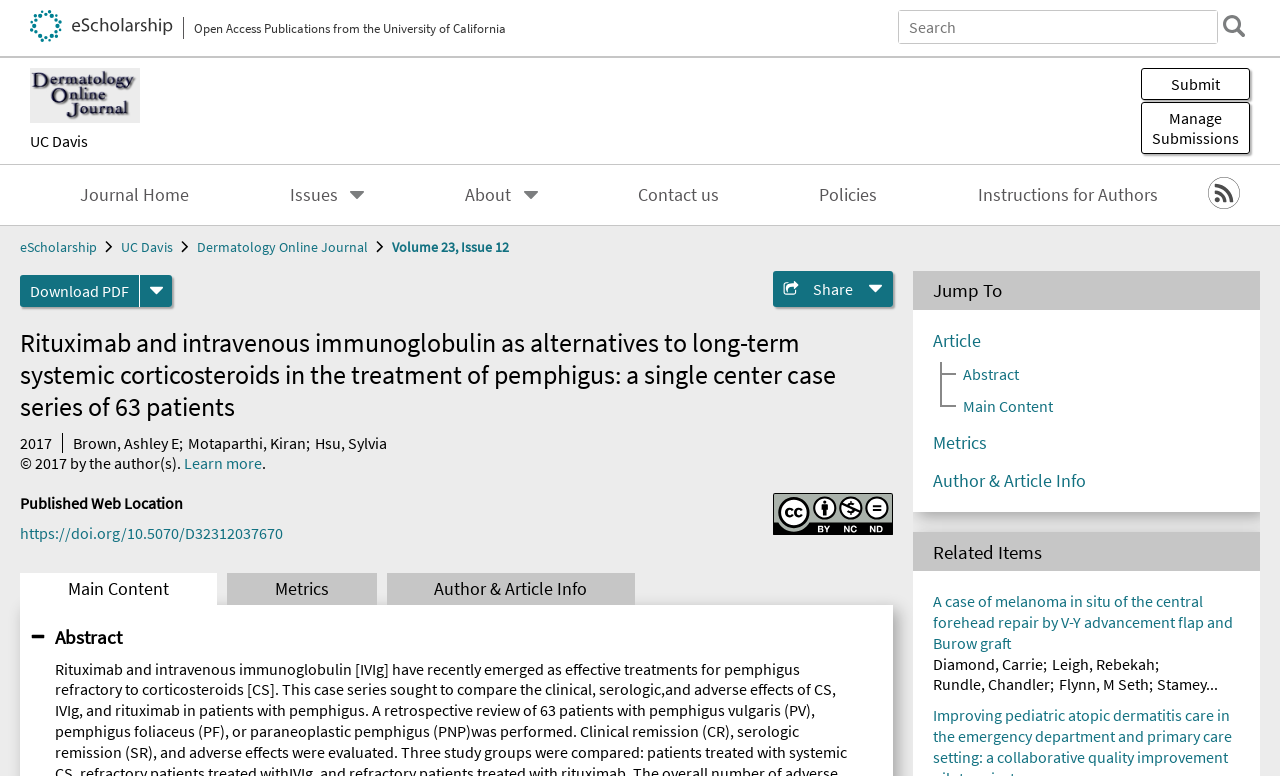Who are the authors of the article?
Please answer the question as detailed as possible based on the image.

I found the answer by looking at the section below the title of the article, where the authors' names are listed.